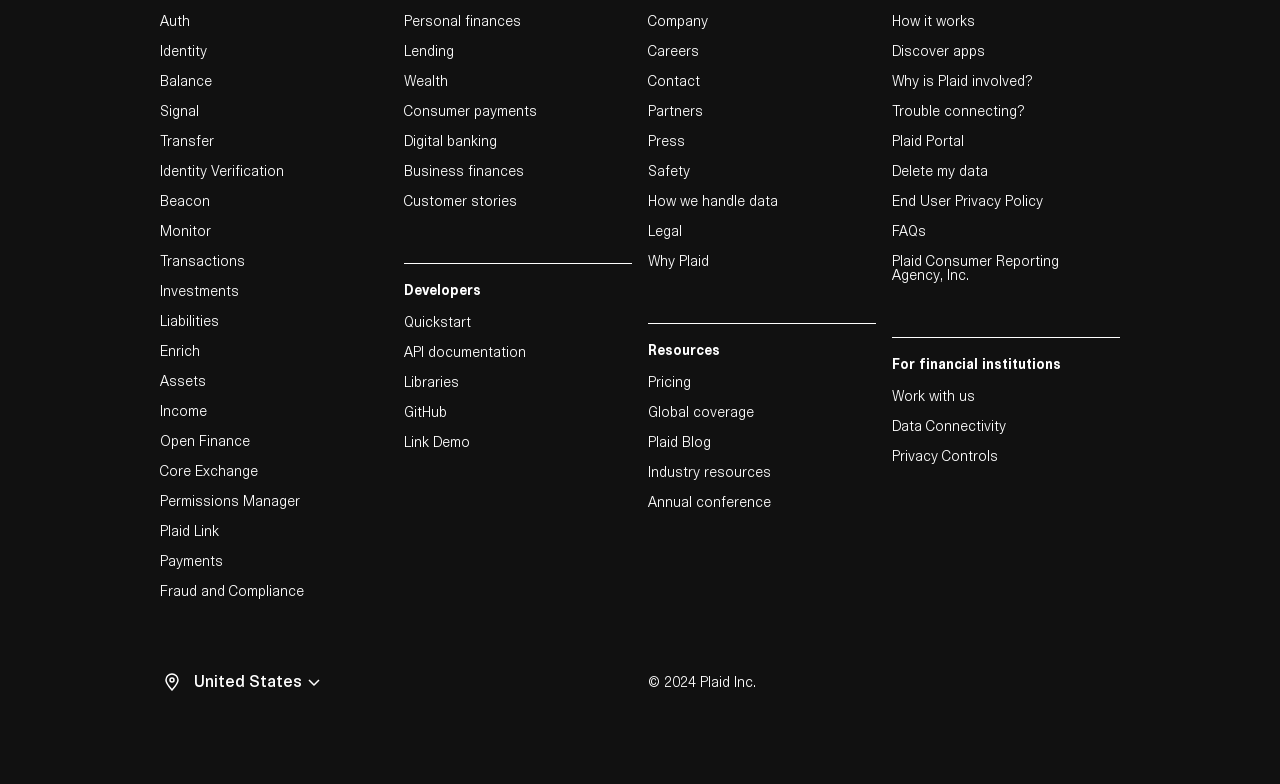Find the bounding box coordinates for the UI element that matches this description: "Data Connectivity".

[0.697, 0.524, 0.875, 0.562]